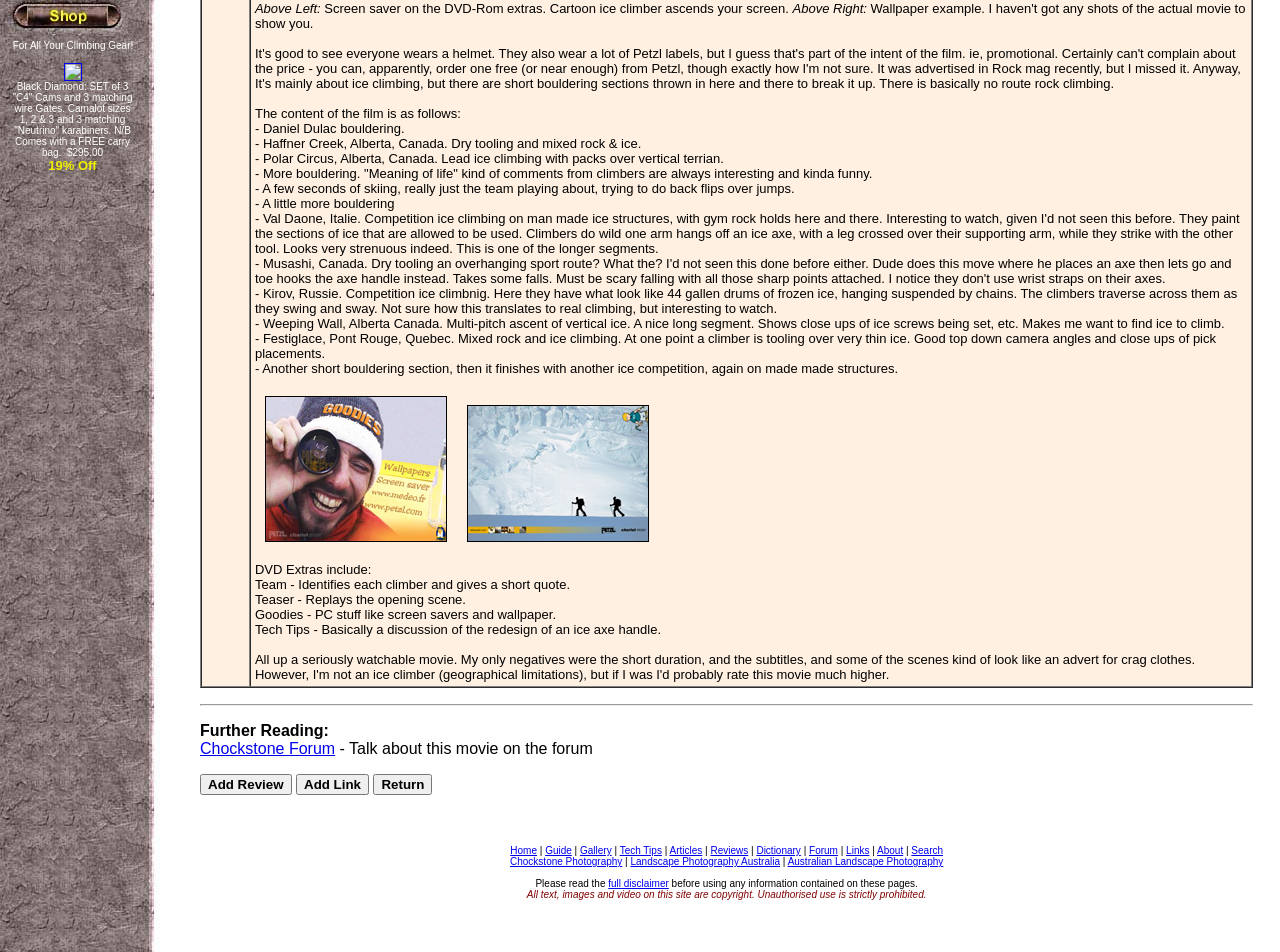Mark the bounding box of the element that matches the following description: "Climate Change".

None